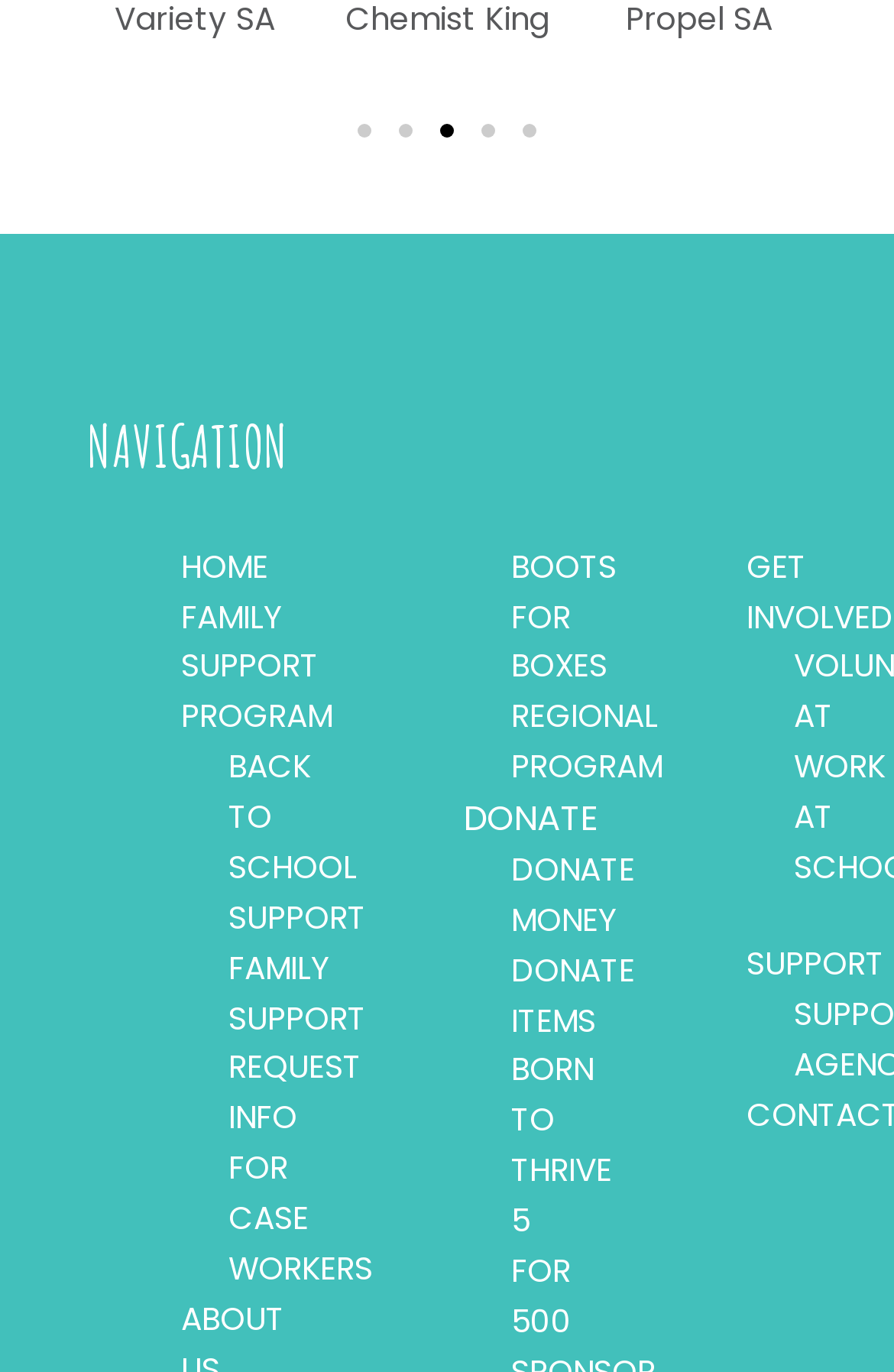Give a concise answer using only one word or phrase for this question:
What is the main category of links on the left side of the page?

Programs